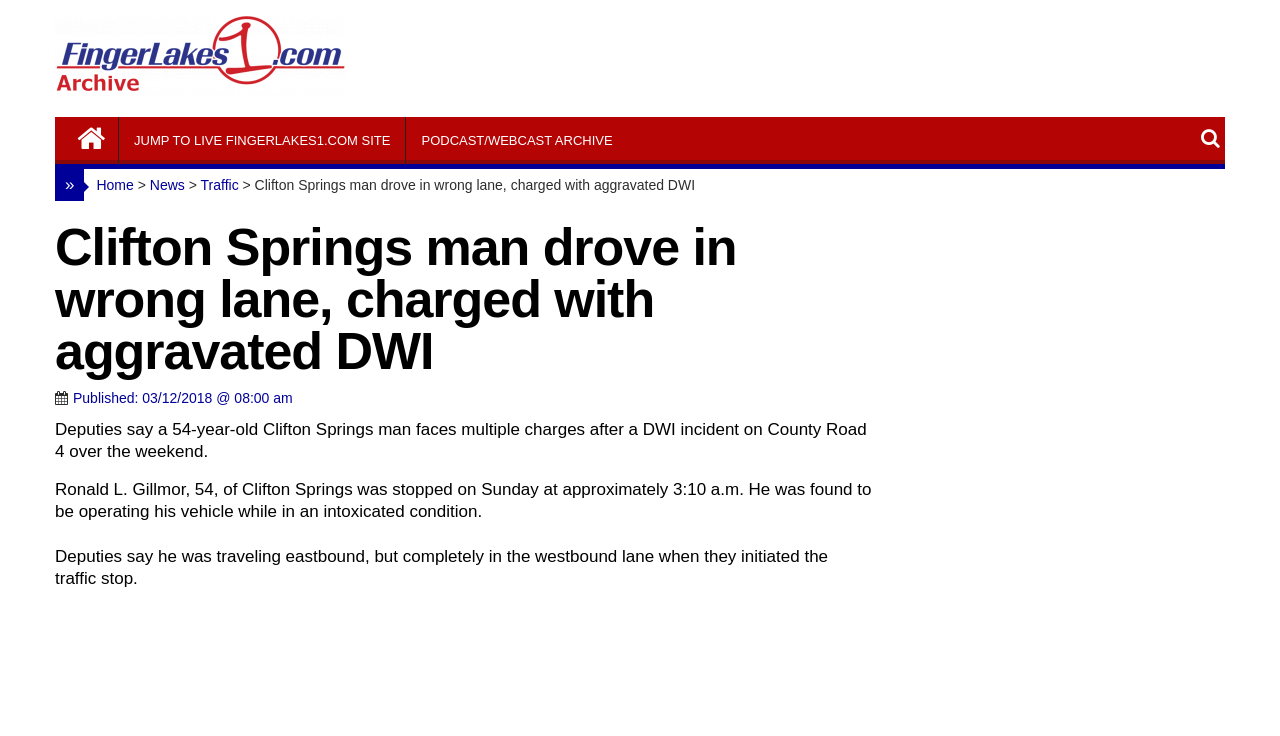What direction was the man traveling when stopped?
Answer the question with a single word or phrase, referring to the image.

Eastbound